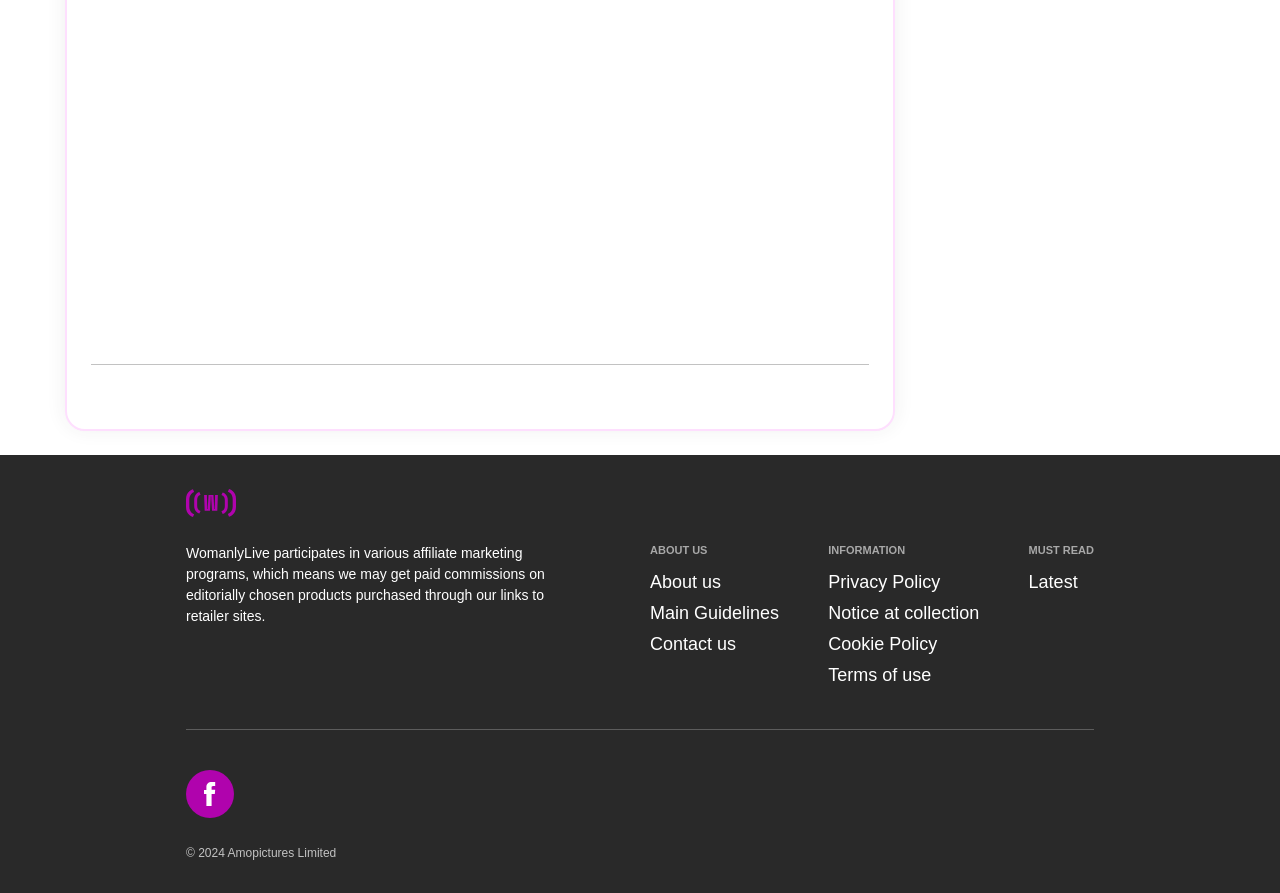Please determine the bounding box coordinates for the element with the description: "aria-label="logo"".

[0.145, 0.547, 0.855, 0.578]